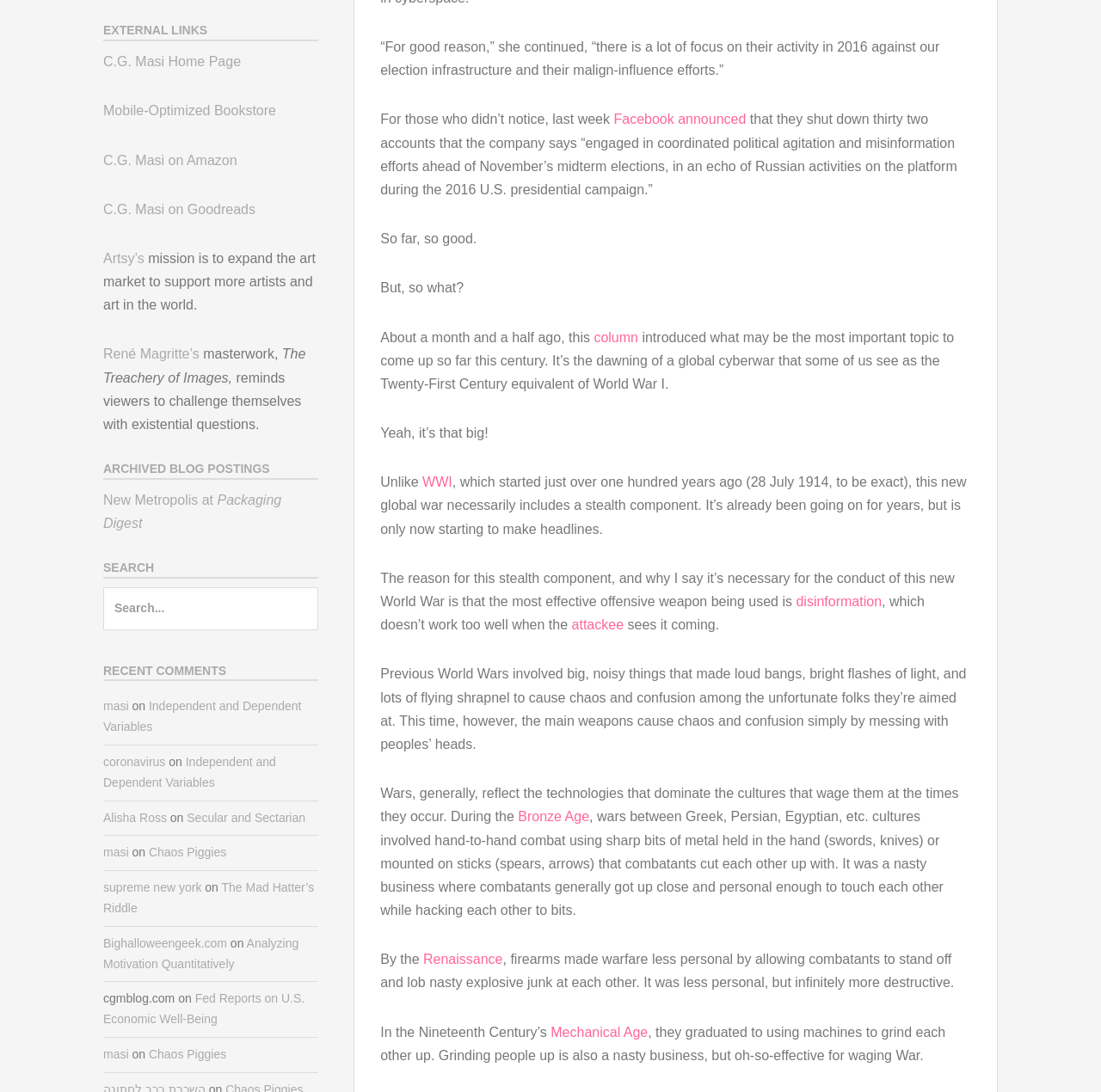Based on the image, provide a detailed and complete answer to the question: 
What is the name of the author's home page?

The link 'C.G. Masi Home Page' is listed under the 'EXTERNAL LINKS' section, suggesting that it is the author's personal home page or website.